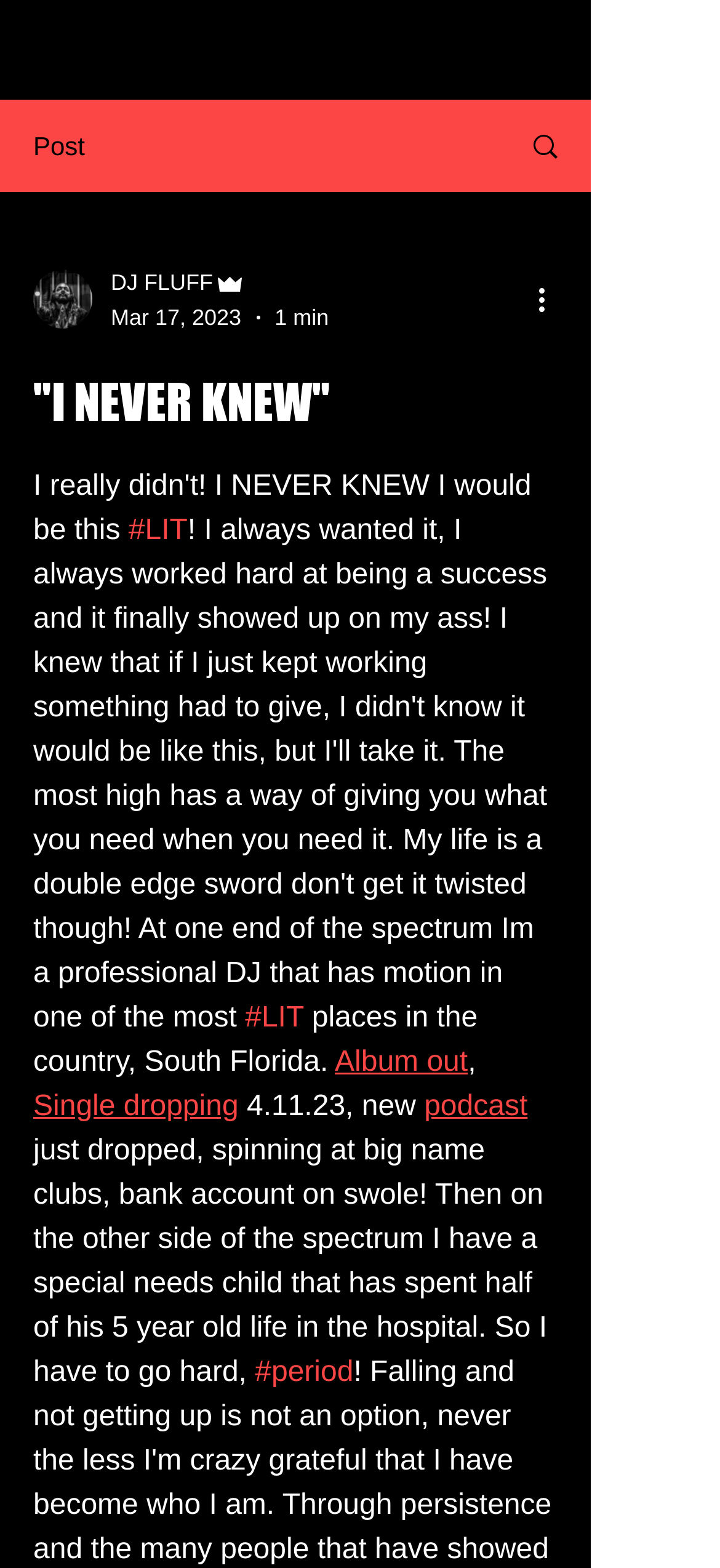Identify and extract the heading text of the webpage.

"I NEVER KNEW"